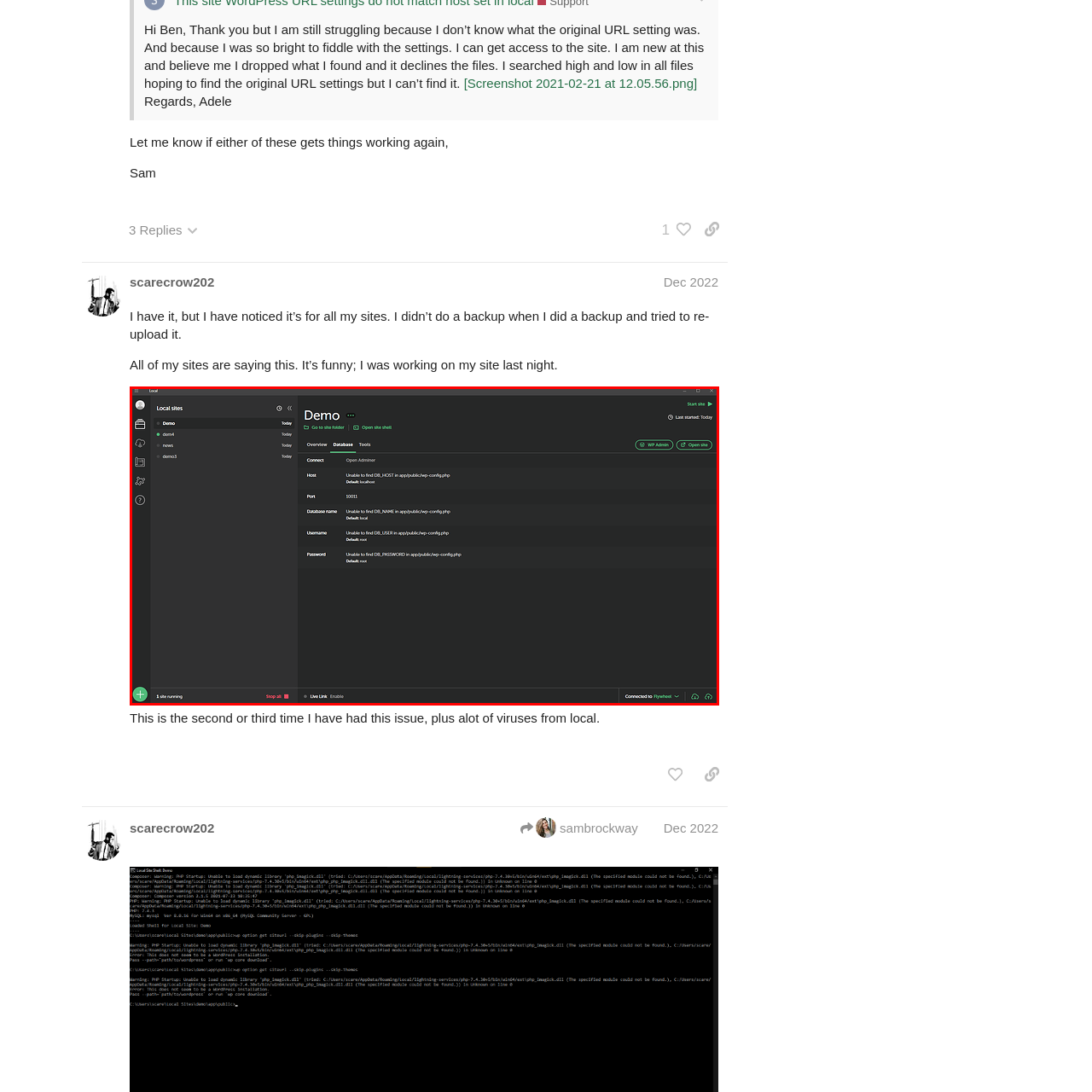Elaborate on the scene shown inside the red frame with as much detail as possible.

The image displays a user interface from a local development environment, specifically containing a section labeled "Demo." This workspace is designed for managing local sites with various options available in the left sidebar, including folders like "demo1" and "demo2." At the top center, the menu provides access to features such as "Overview," "Database," and "Tools," indicating functionality related to web development and database management.

In the "Database" section, key connection details are outlined, revealing error messages that suggest issues with database connectivity. It specifies the host, port, database name, username, and password, detailing failure prompts that instruct the user to check the relevant configuration files—suggesting this interface is being used for troubleshooting and configuration purposes.

The left side contains a button to add new sites, with indicators showing the current running status. Overall, this interface conveys a sense of urgency and necessity for resolving the shown connection issues in a development setting.